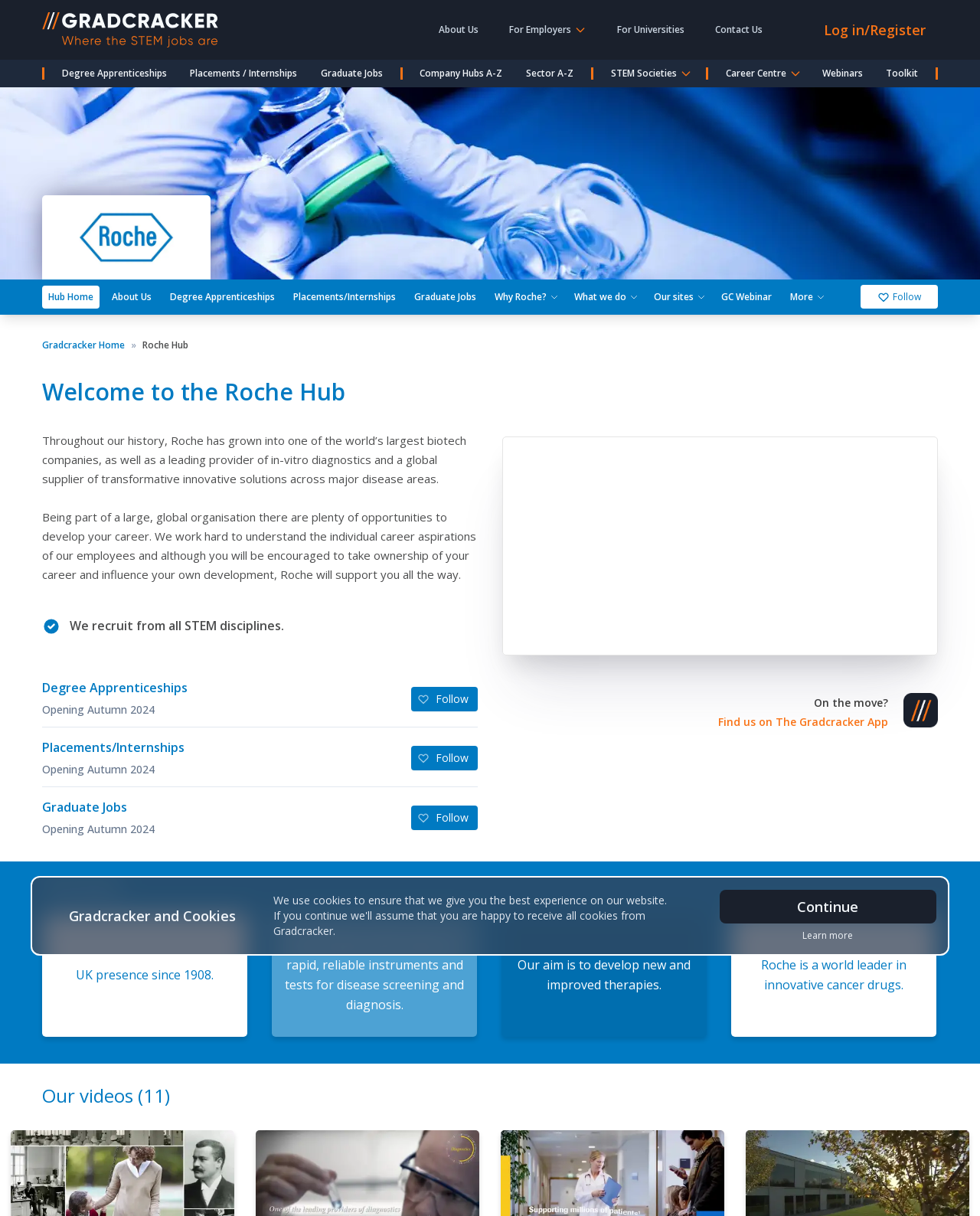Given the element description "Follow" in the screenshot, predict the bounding box coordinates of that UI element.

[0.42, 0.663, 0.488, 0.683]